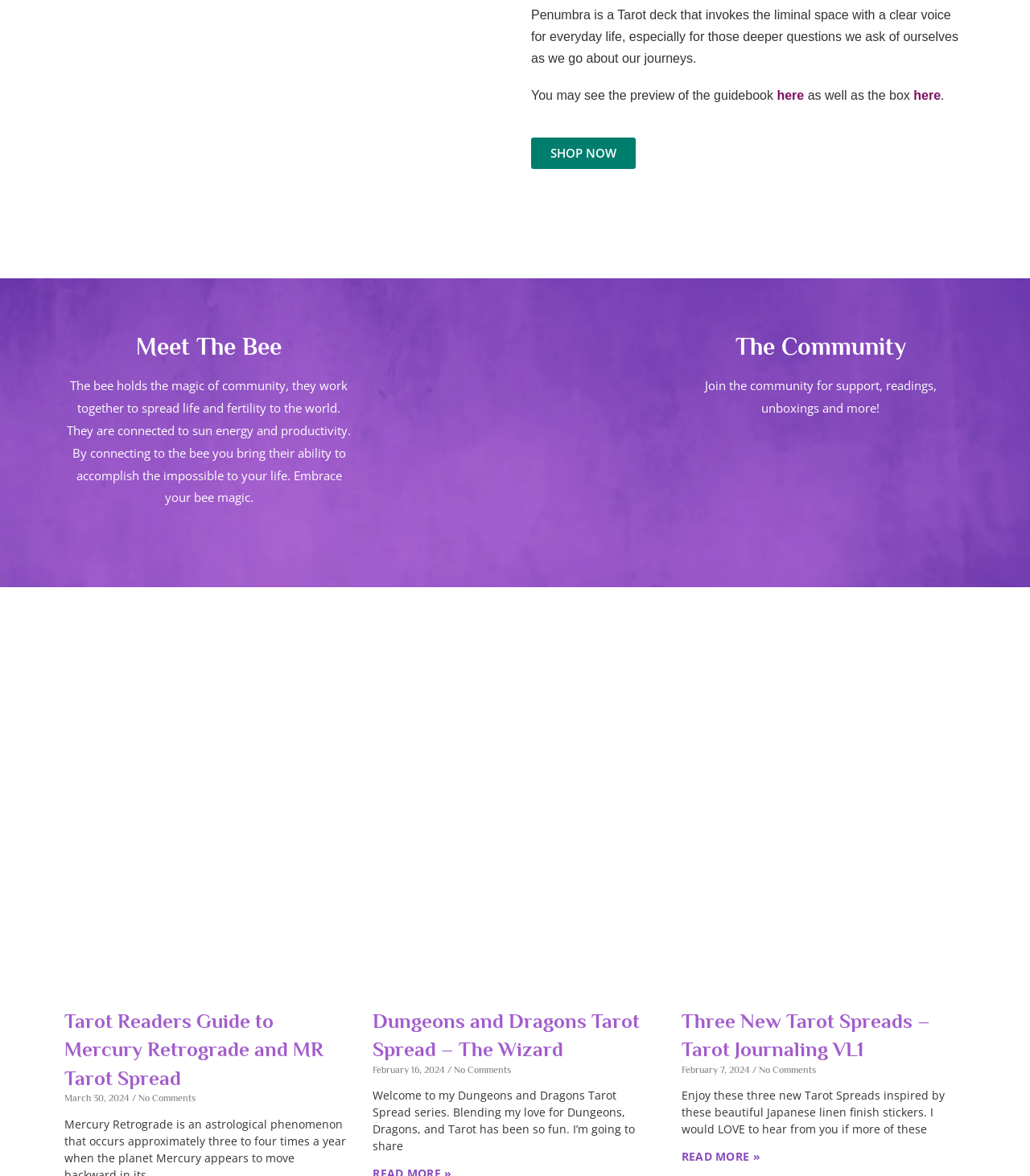Could you provide the bounding box coordinates for the portion of the screen to click to complete this instruction: "Click on 'SHOP NOW'"?

[0.516, 0.117, 0.617, 0.144]